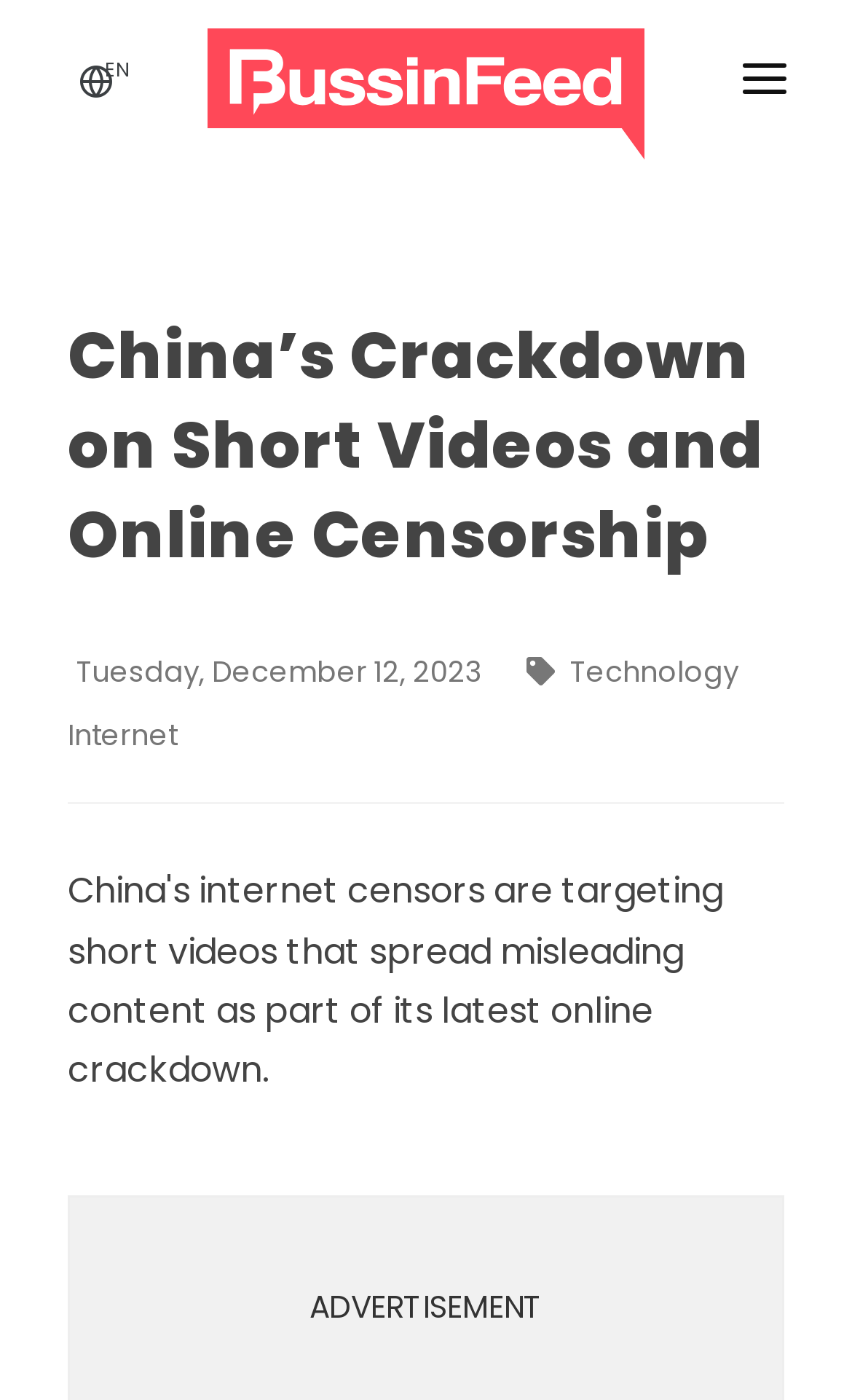Identify and provide the title of the webpage.

China’s Crackdown on Short Videos and Online Censorship